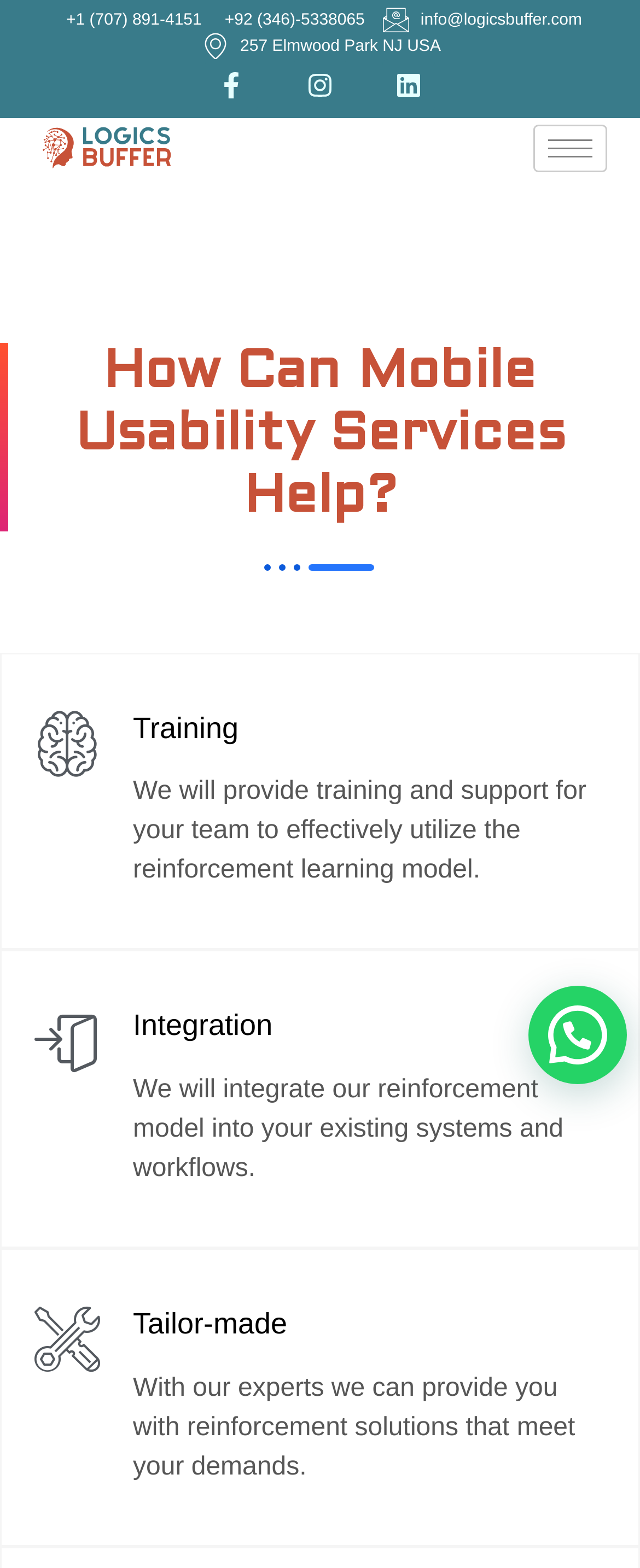Identify the bounding box for the described UI element: "parent_node: Home aria-label="hamburger-icon"".

[0.833, 0.079, 0.949, 0.11]